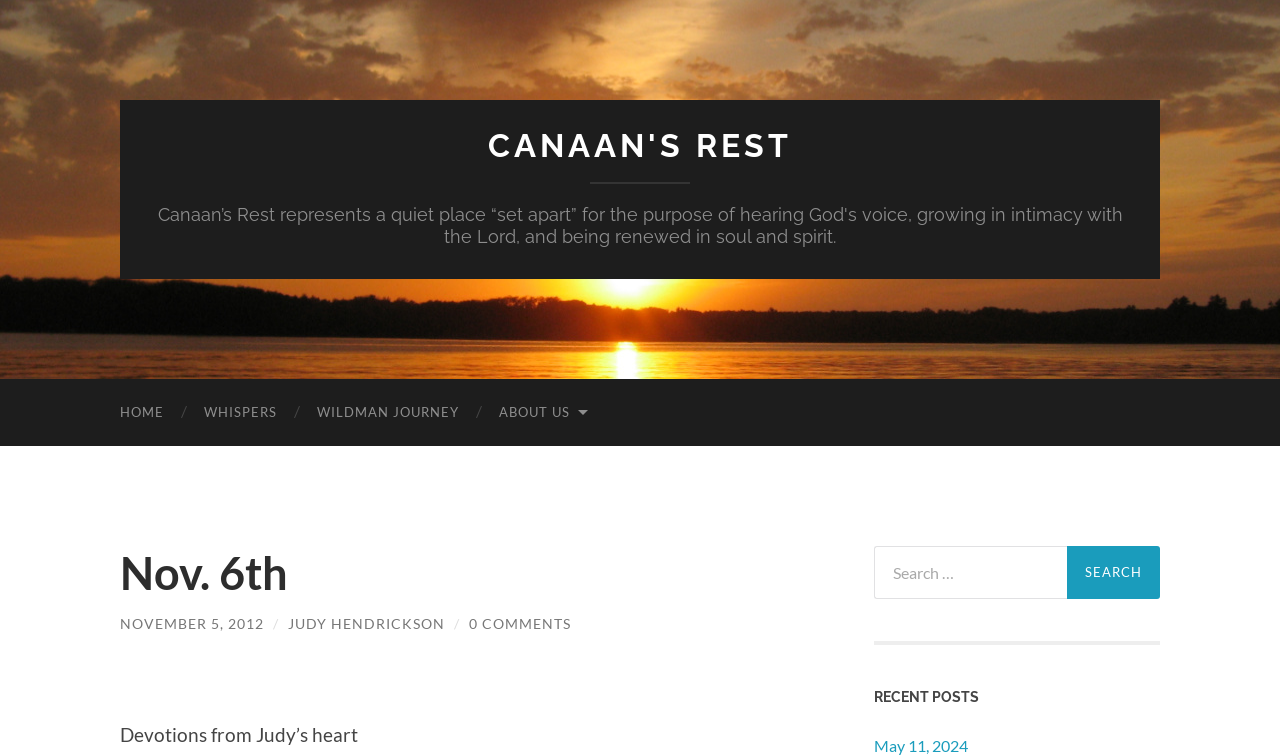Locate the bounding box coordinates of the item that should be clicked to fulfill the instruction: "visit HOME page".

[0.078, 0.501, 0.144, 0.59]